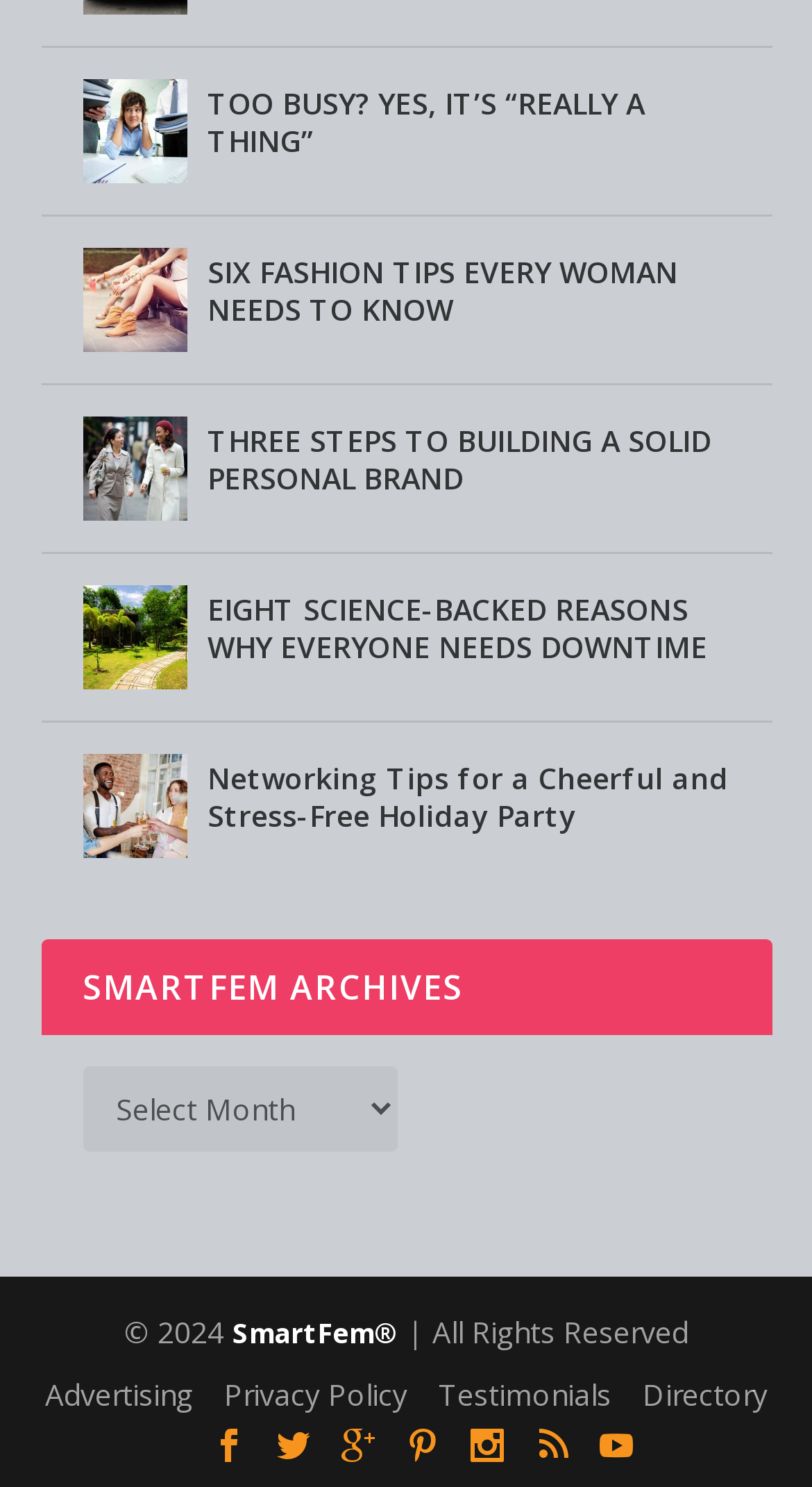Kindly determine the bounding box coordinates of the area that needs to be clicked to fulfill this instruction: "Check the testimonials".

[0.54, 0.924, 0.753, 0.951]